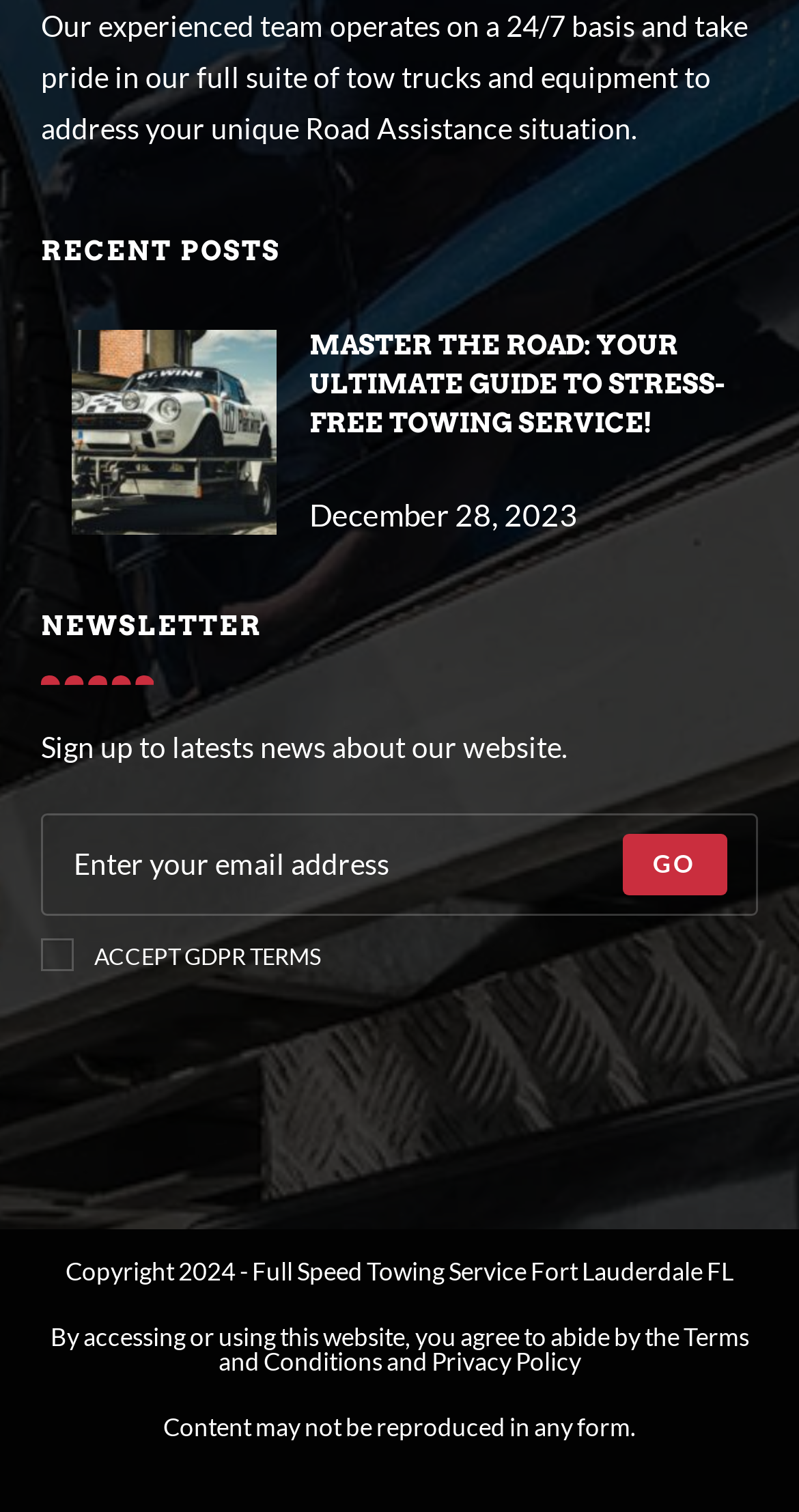Please identify the bounding box coordinates of the element I need to click to follow this instruction: "View full speed towing service guide".

[0.09, 0.218, 0.346, 0.354]